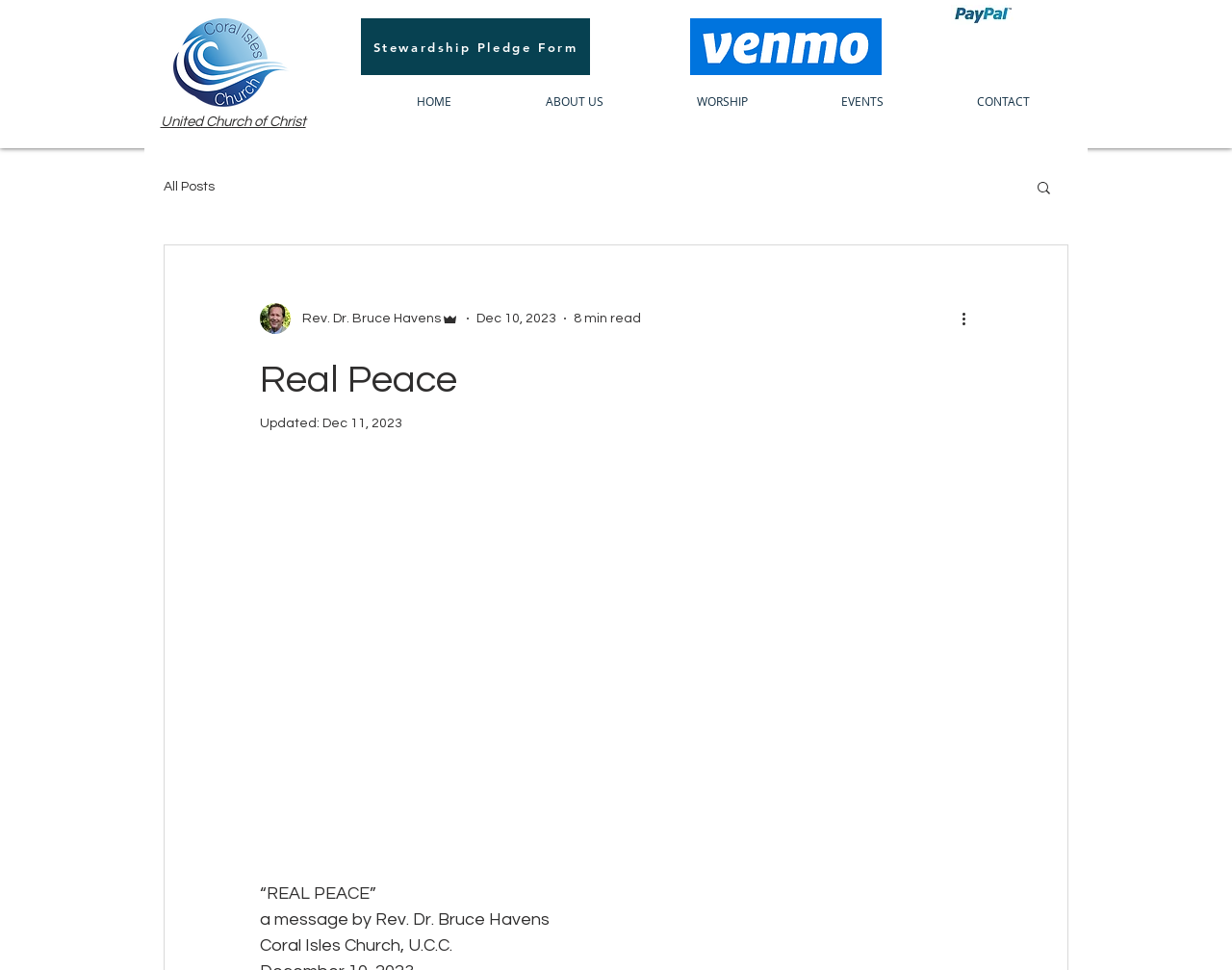Please locate the bounding box coordinates of the element's region that needs to be clicked to follow the instruction: "Go to the Stewardship Pledge Form". The bounding box coordinates should be provided as four float numbers between 0 and 1, i.e., [left, top, right, bottom].

[0.293, 0.019, 0.479, 0.077]